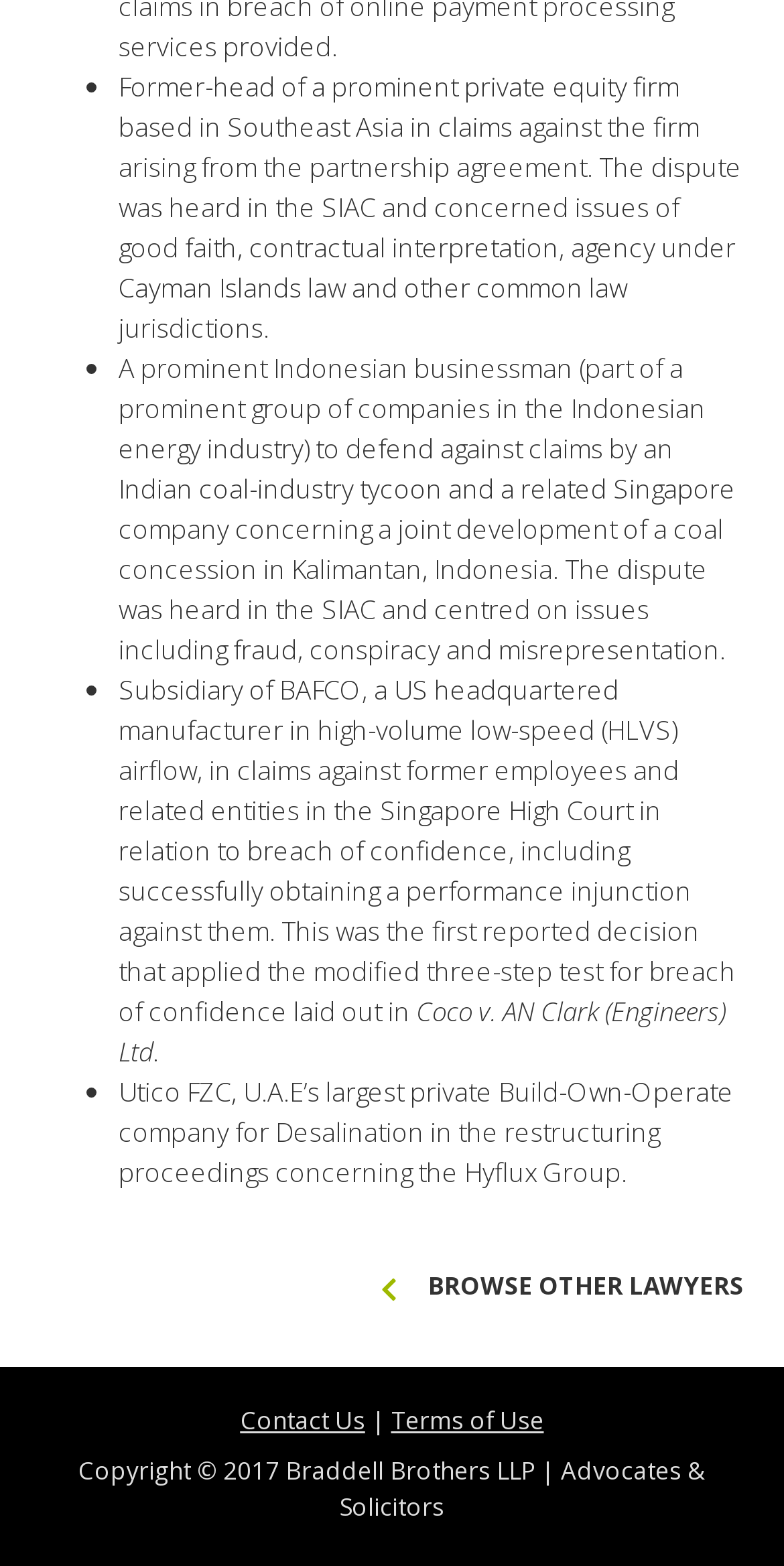What is the industry of the prominent Indonesian businessman?
Give a one-word or short phrase answer based on the image.

Energy